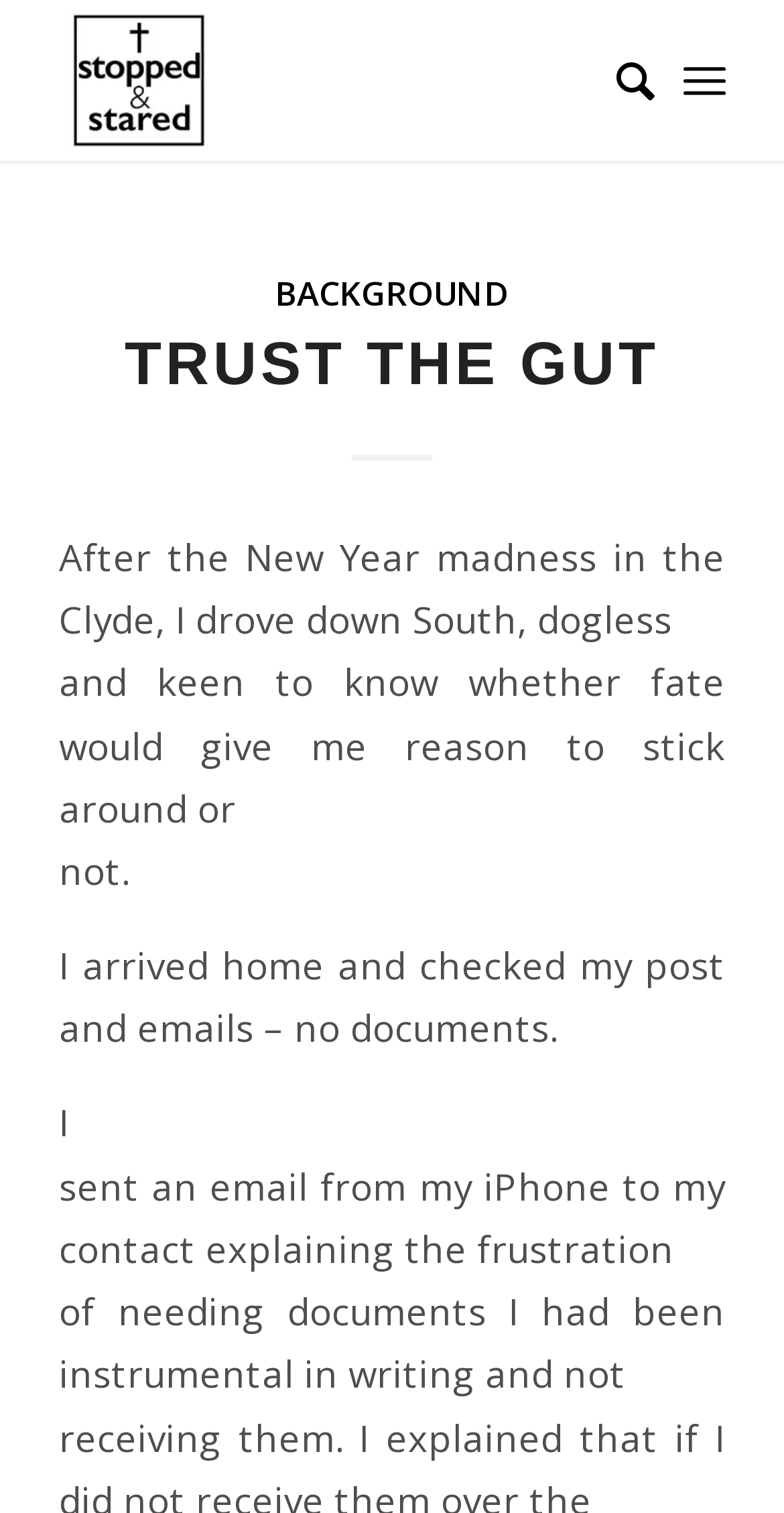Please give a succinct answer to the question in one word or phrase:
What is the author's current location?

South